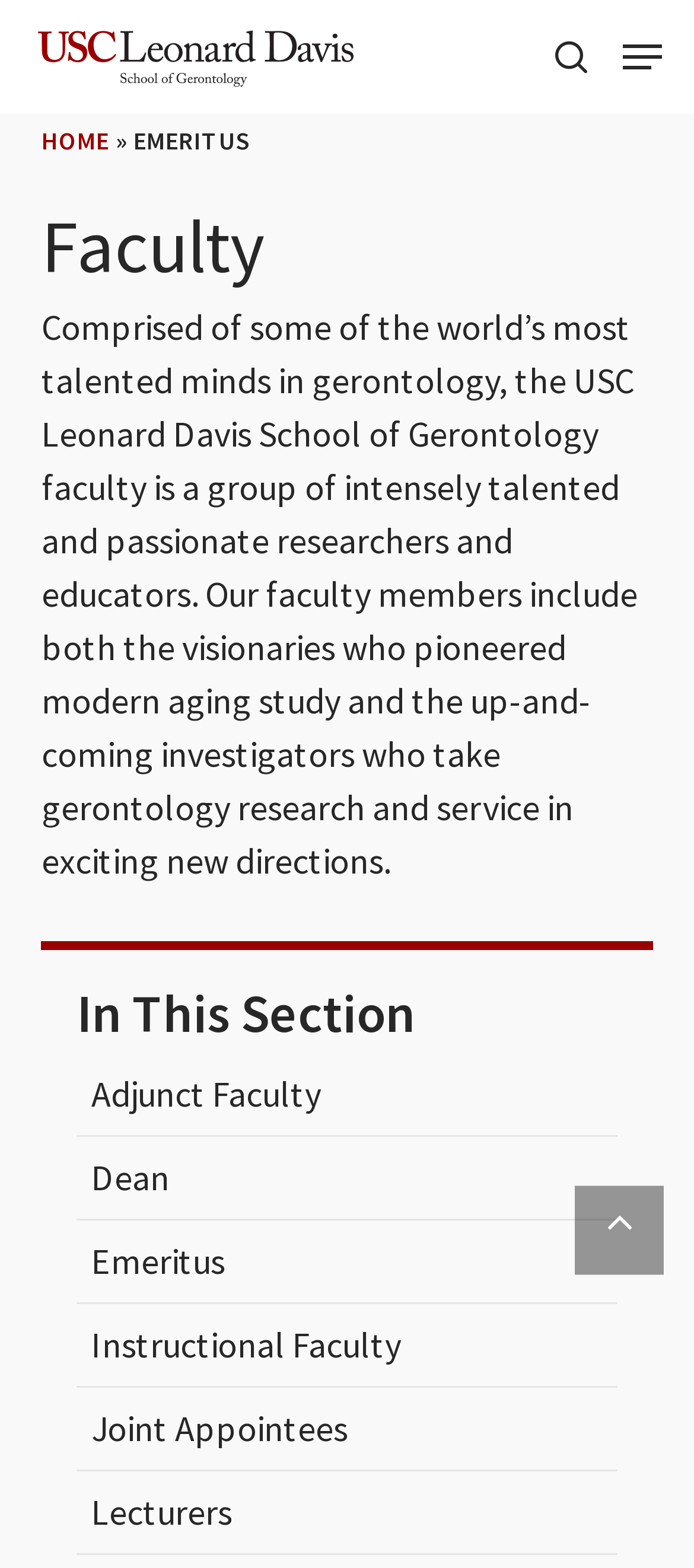With reference to the image, please provide a detailed answer to the following question: What is the purpose of the search box?

I found a search box element with a placeholder text 'Search' and a close search link next to it, which suggests that the purpose of the search box is to search the website.